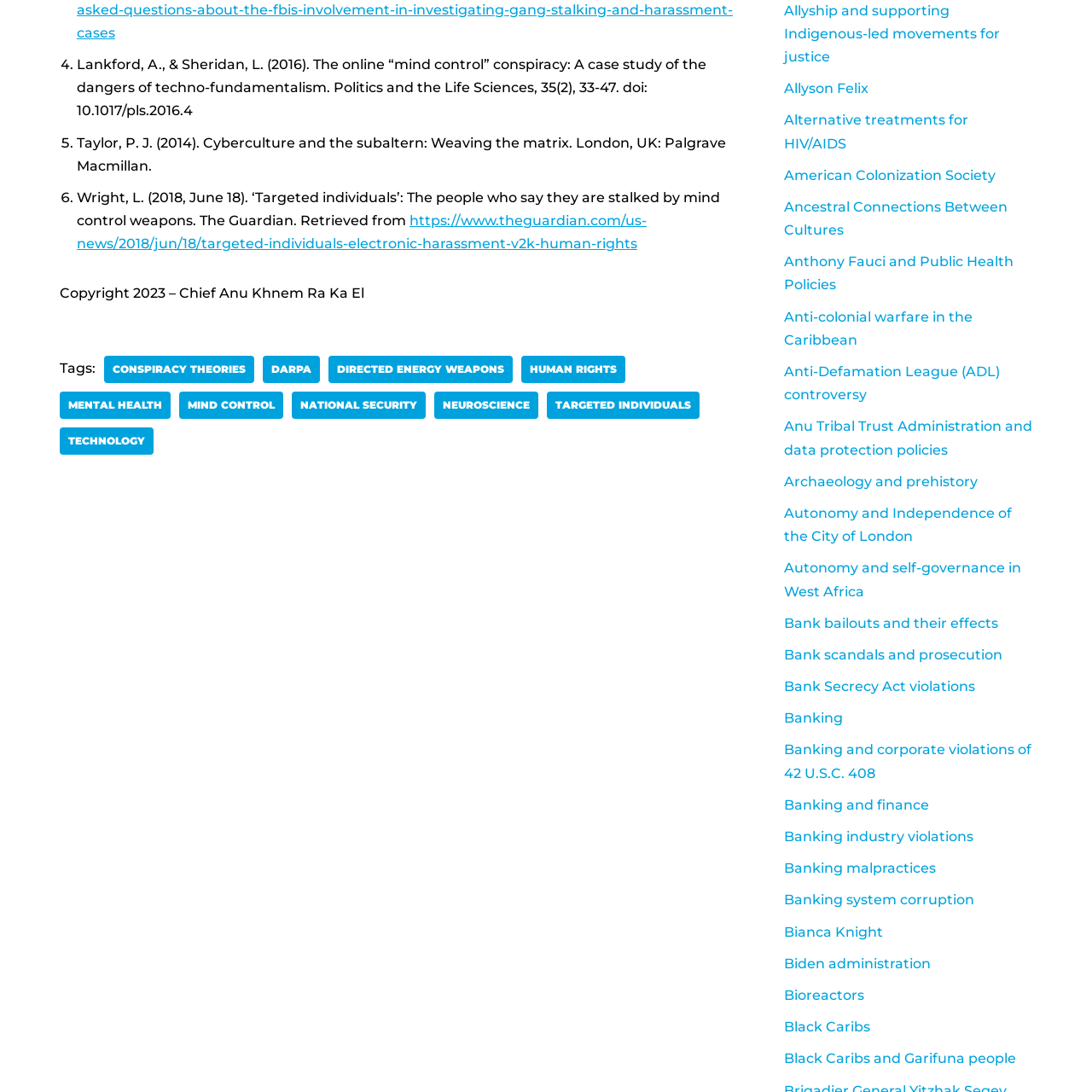Please identify the bounding box coordinates of the element that needs to be clicked to execute the following command: "Click on the link 'CONSPIRACY THEORIES'". Provide the bounding box using four float numbers between 0 and 1, formatted as [left, top, right, bottom].

[0.095, 0.612, 0.233, 0.637]